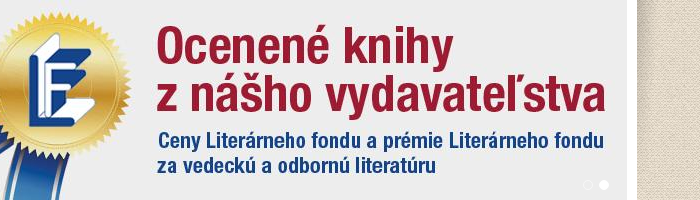What does the Slovak phrase translate to?
Look at the image and provide a detailed response to the question.

The caption provides the Slovak phrase 'Ocenené knihy z nášho vydavateľstva' and its English translation, which is 'Awarded books from our publishing house'.